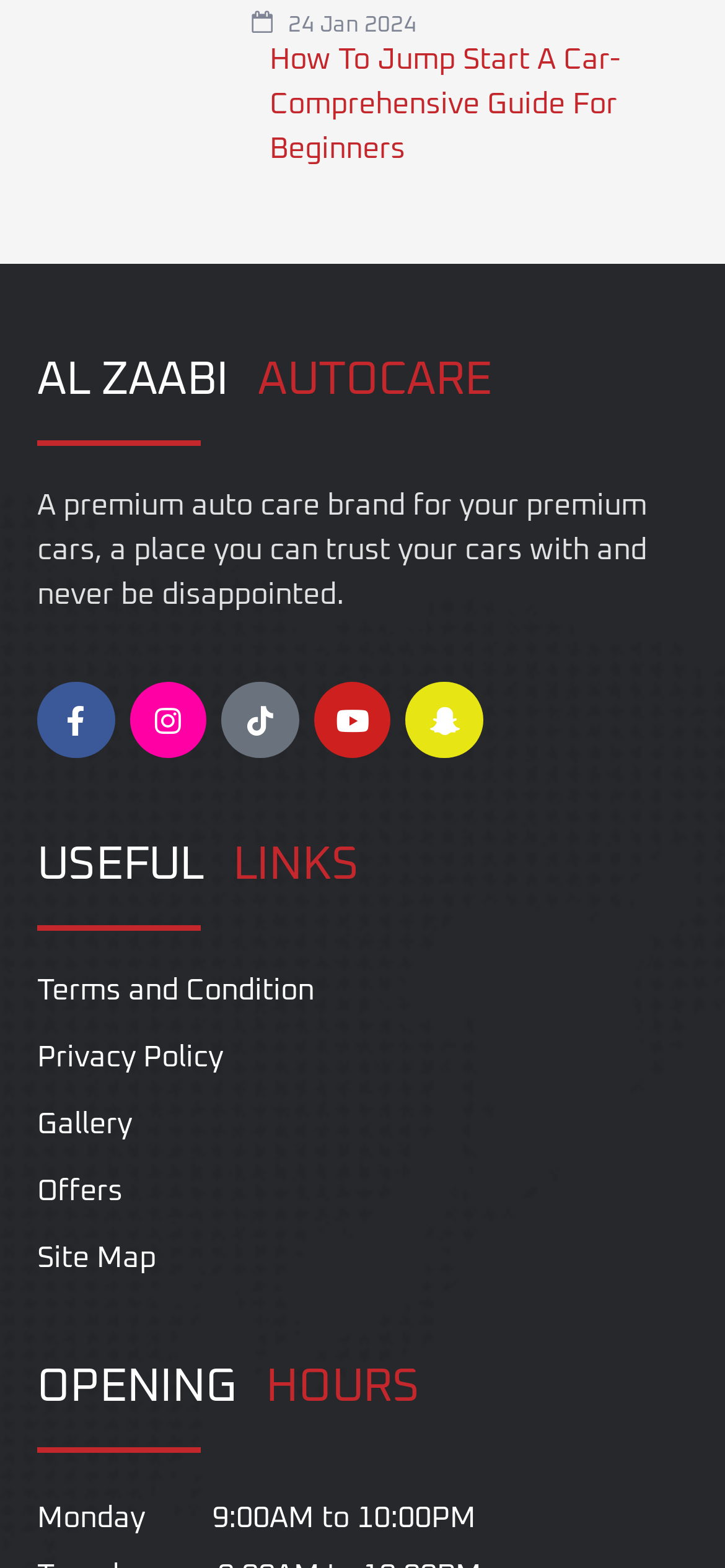Determine the bounding box coordinates of the region to click in order to accomplish the following instruction: "View the gallery". Provide the coordinates as four float numbers between 0 and 1, specifically [left, top, right, bottom].

[0.051, 0.703, 0.949, 0.732]